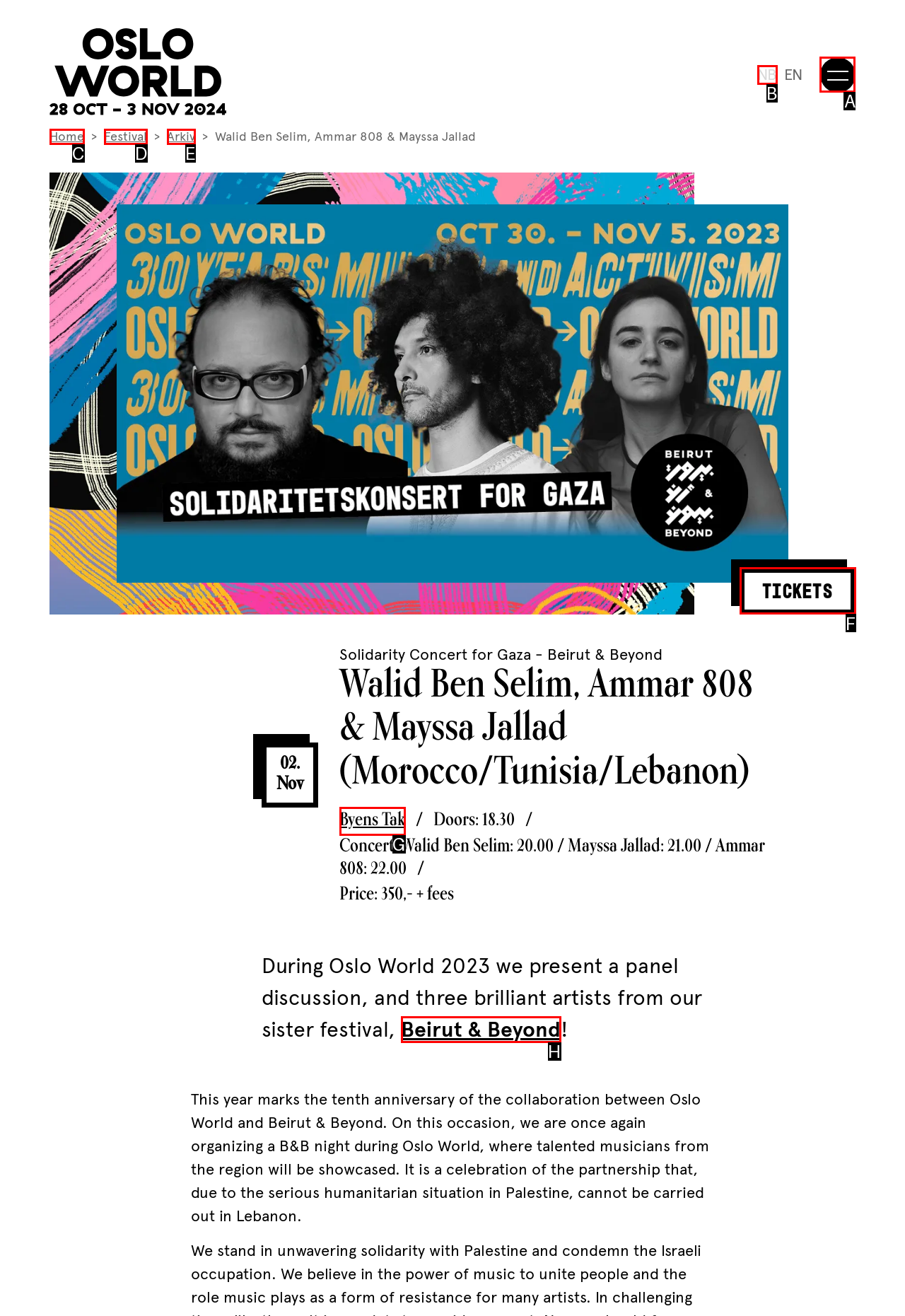Which option should be clicked to complete this task: Click on the 'Meny' button
Reply with the letter of the correct choice from the given choices.

A